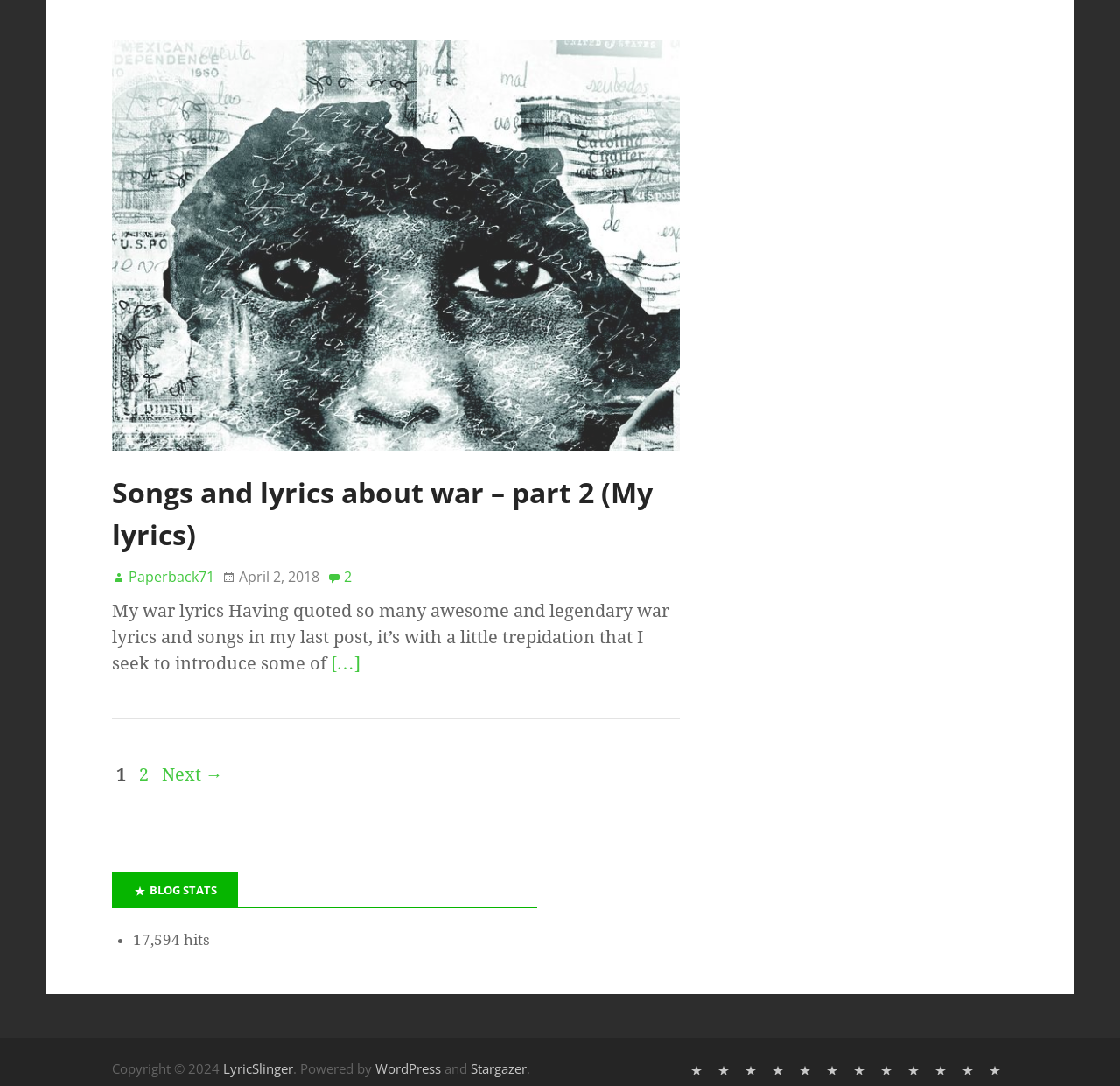Please specify the coordinates of the bounding box for the element that should be clicked to carry out this instruction: "View the blog stats". The coordinates must be four float numbers between 0 and 1, formatted as [left, top, right, bottom].

[0.1, 0.803, 0.48, 0.837]